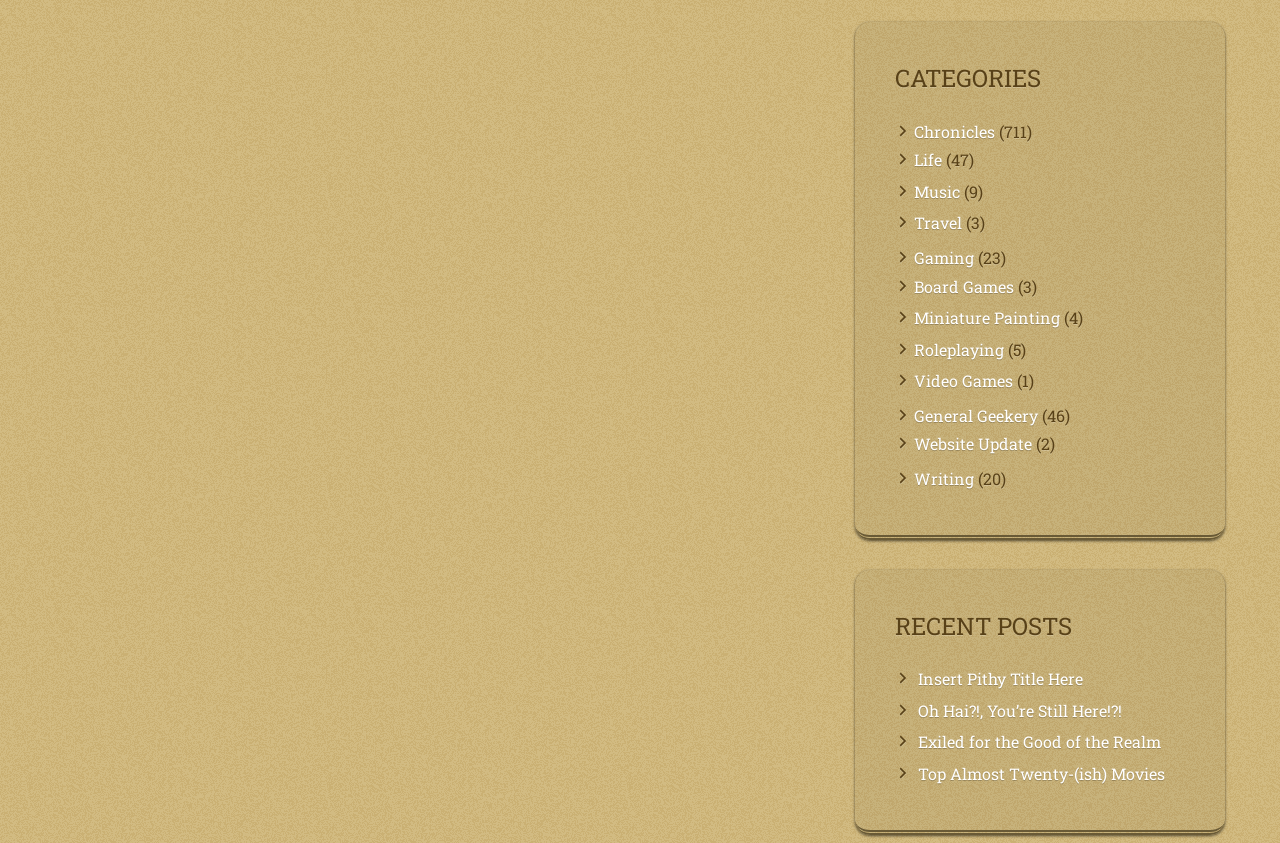Determine the bounding box coordinates for the clickable element to execute this instruction: "View the 'Insert Pithy Title Here' post". Provide the coordinates as four float numbers between 0 and 1, i.e., [left, top, right, bottom].

[0.717, 0.793, 0.846, 0.818]